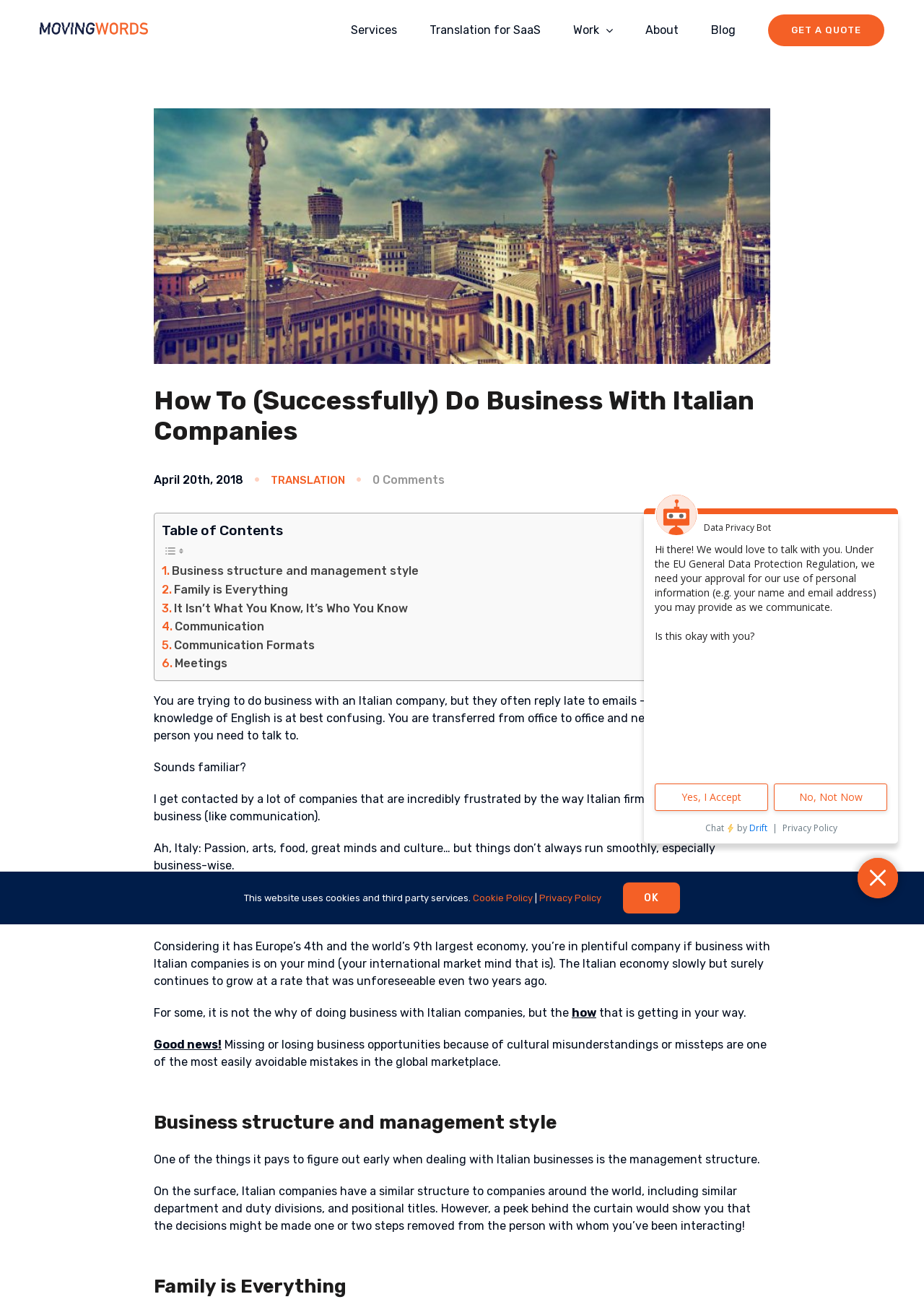Give a one-word or one-phrase response to the question: 
What is the main topic of this webpage?

Doing business with Italian companies